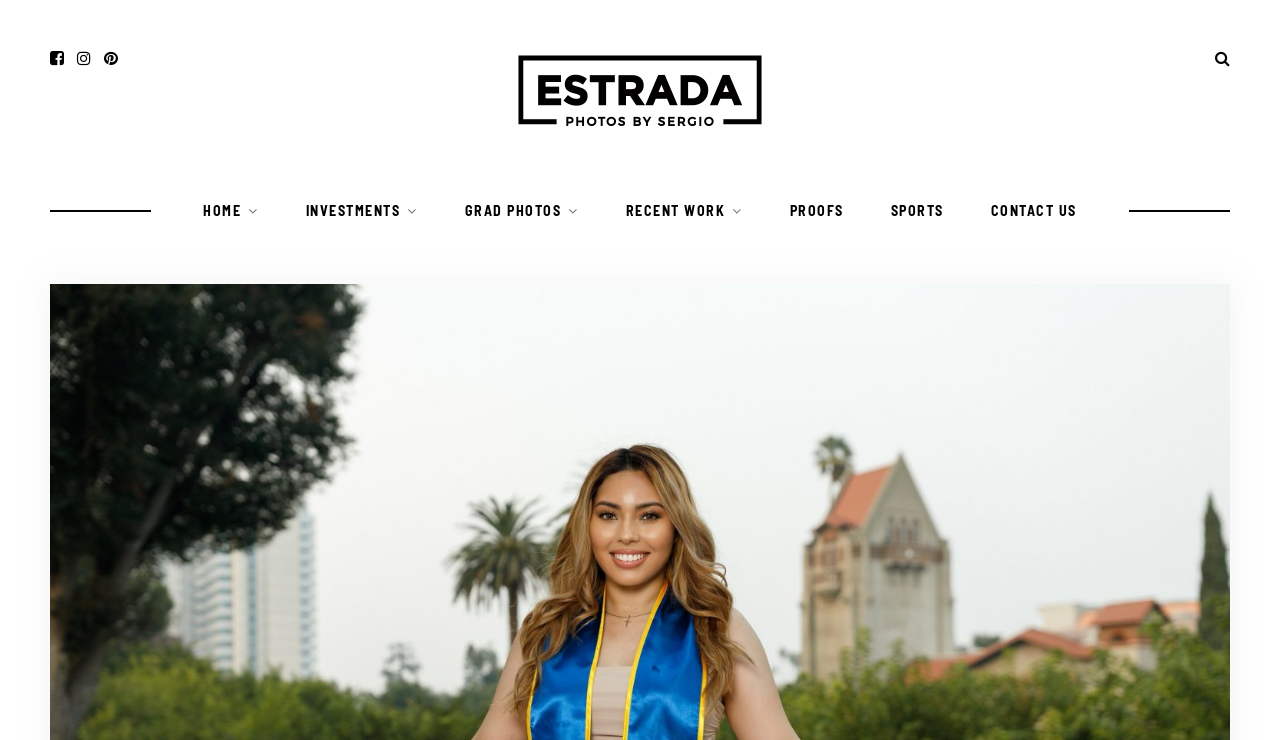Please identify the bounding box coordinates of the element that needs to be clicked to execute the following command: "View the photographer's profile". Provide the bounding box using four float numbers between 0 and 1, formatted as [left, top, right, bottom].

[0.361, 0.117, 0.639, 0.143]